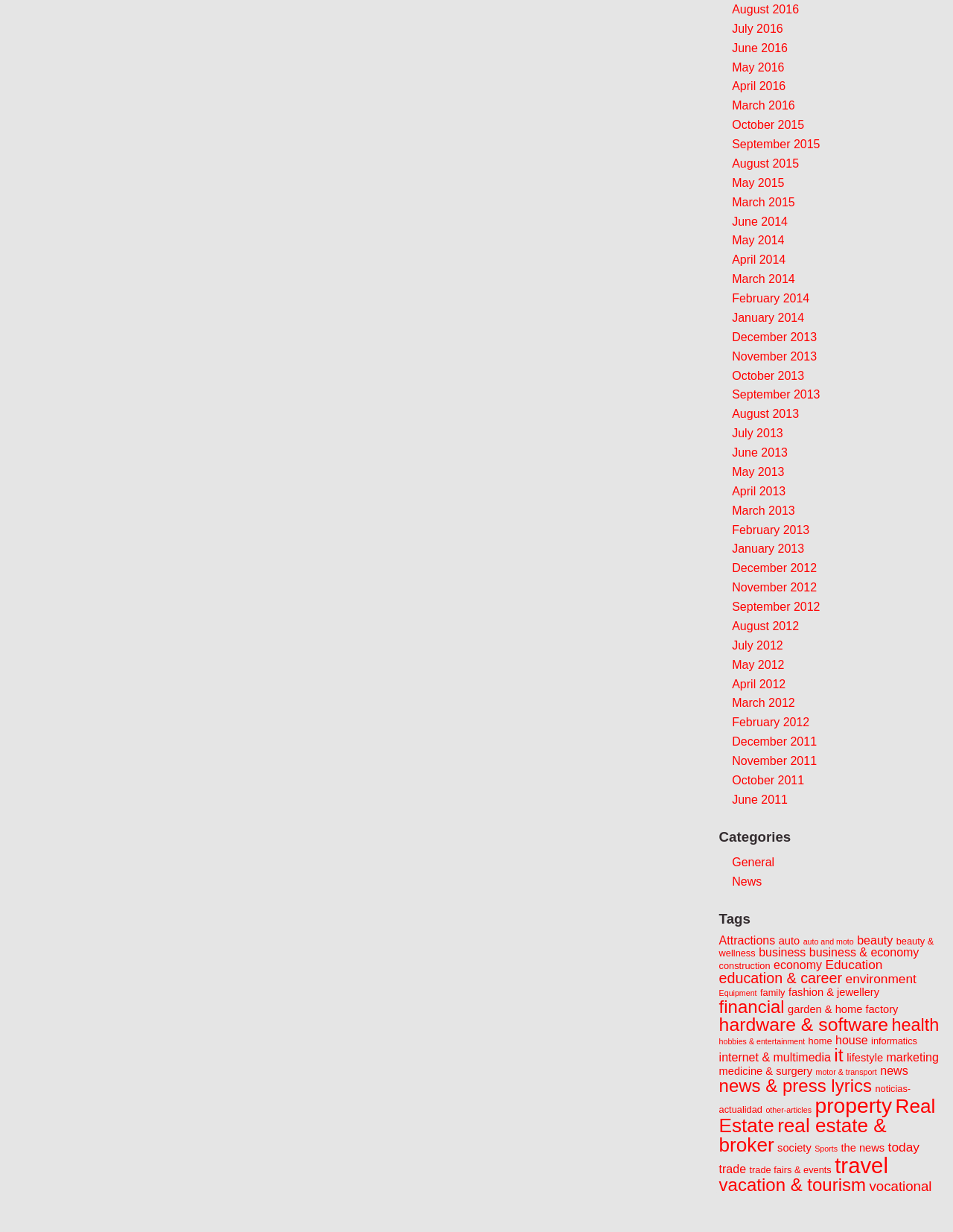Identify the bounding box coordinates for the UI element described by the following text: "hardware & software". Provide the coordinates as four float numbers between 0 and 1, in the format [left, top, right, bottom].

[0.754, 0.823, 0.932, 0.84]